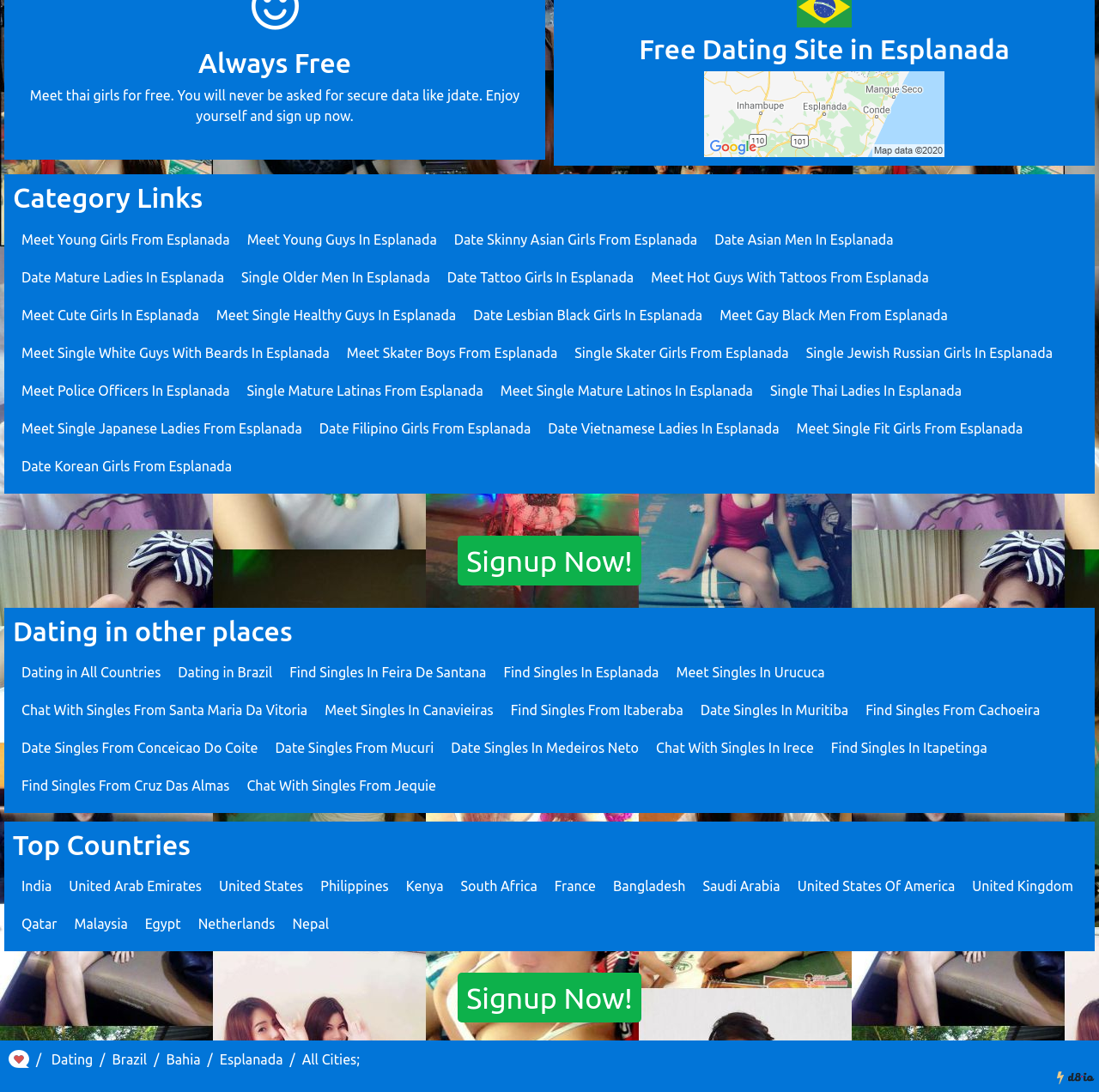Find the bounding box of the web element that fits this description: "Netherlands".

[0.18, 0.839, 0.25, 0.853]